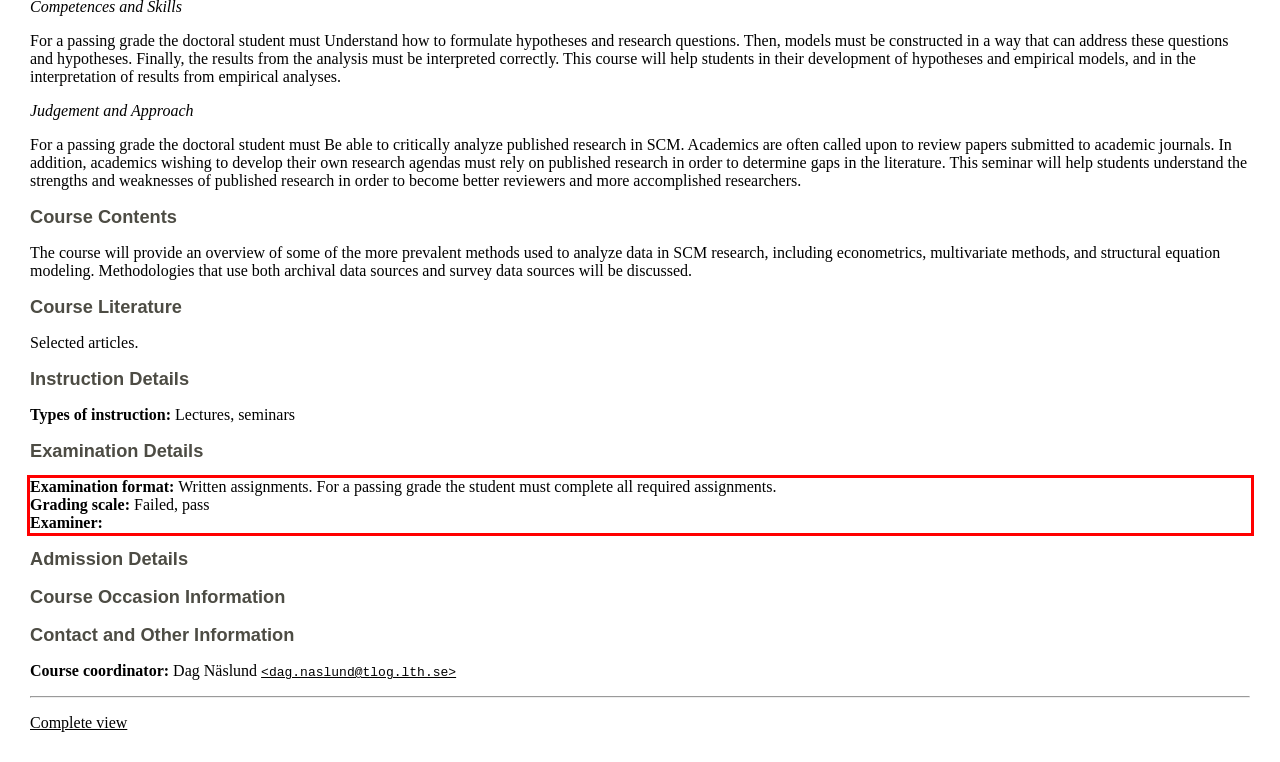Inspect the webpage screenshot that has a red bounding box and use OCR technology to read and display the text inside the red bounding box.

Examination format: Written assignments. For a passing grade the student must complete all required assignments. Grading scale: Failed, pass Examiner: